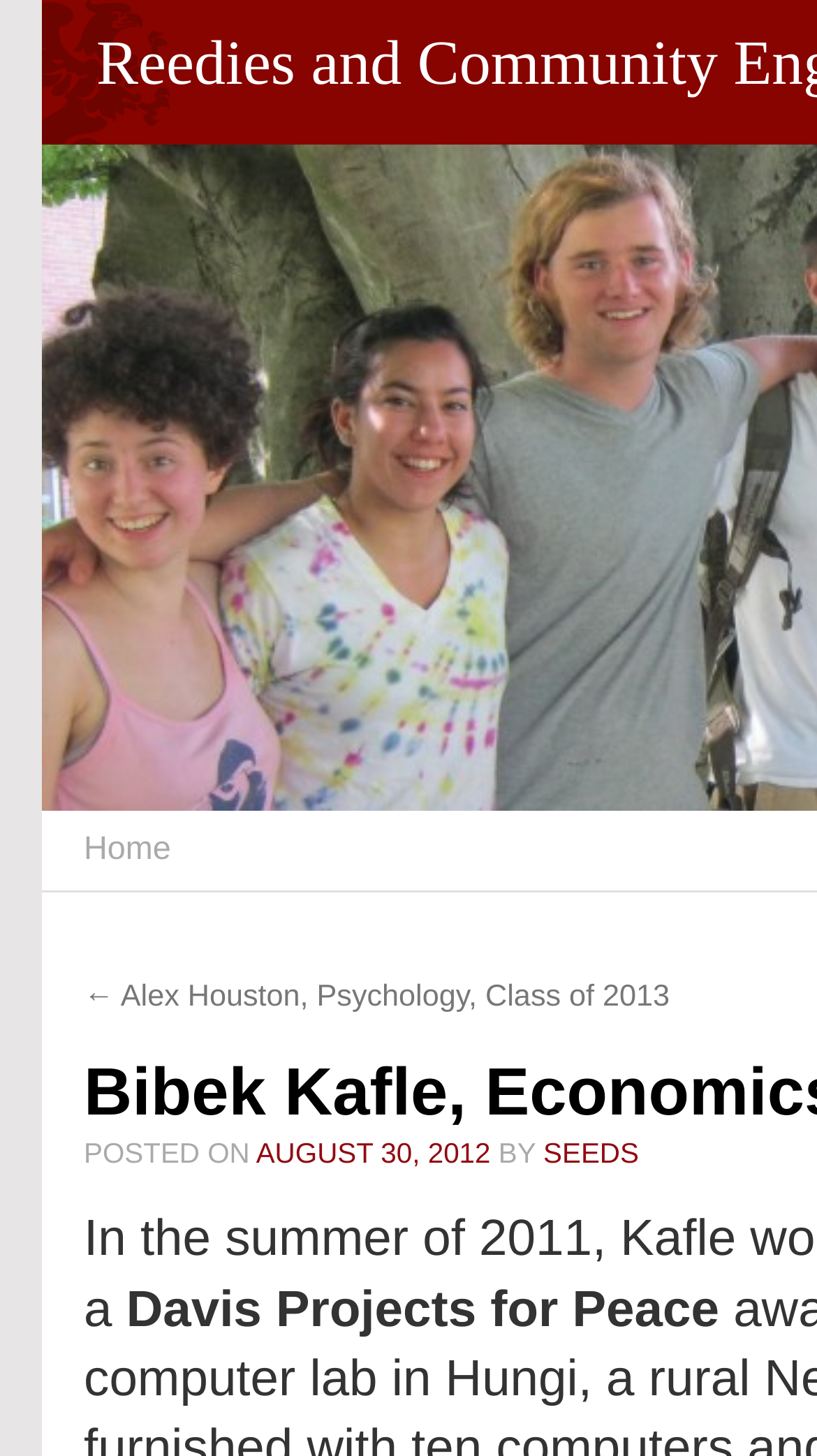Using the description "SEEDS", locate and provide the bounding box of the UI element.

[0.665, 0.782, 0.782, 0.803]